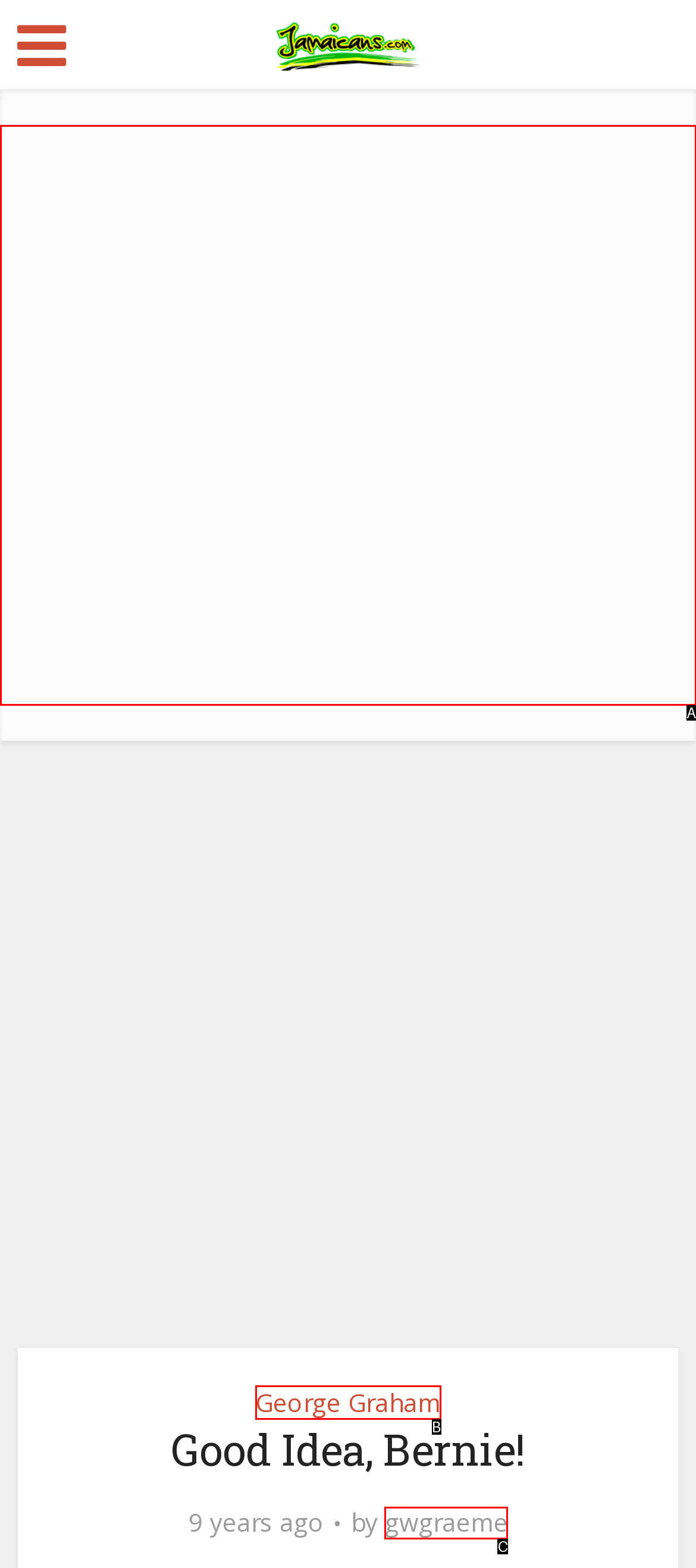Given the description: gwgraeme, select the HTML element that matches it best. Reply with the letter of the chosen option directly.

C